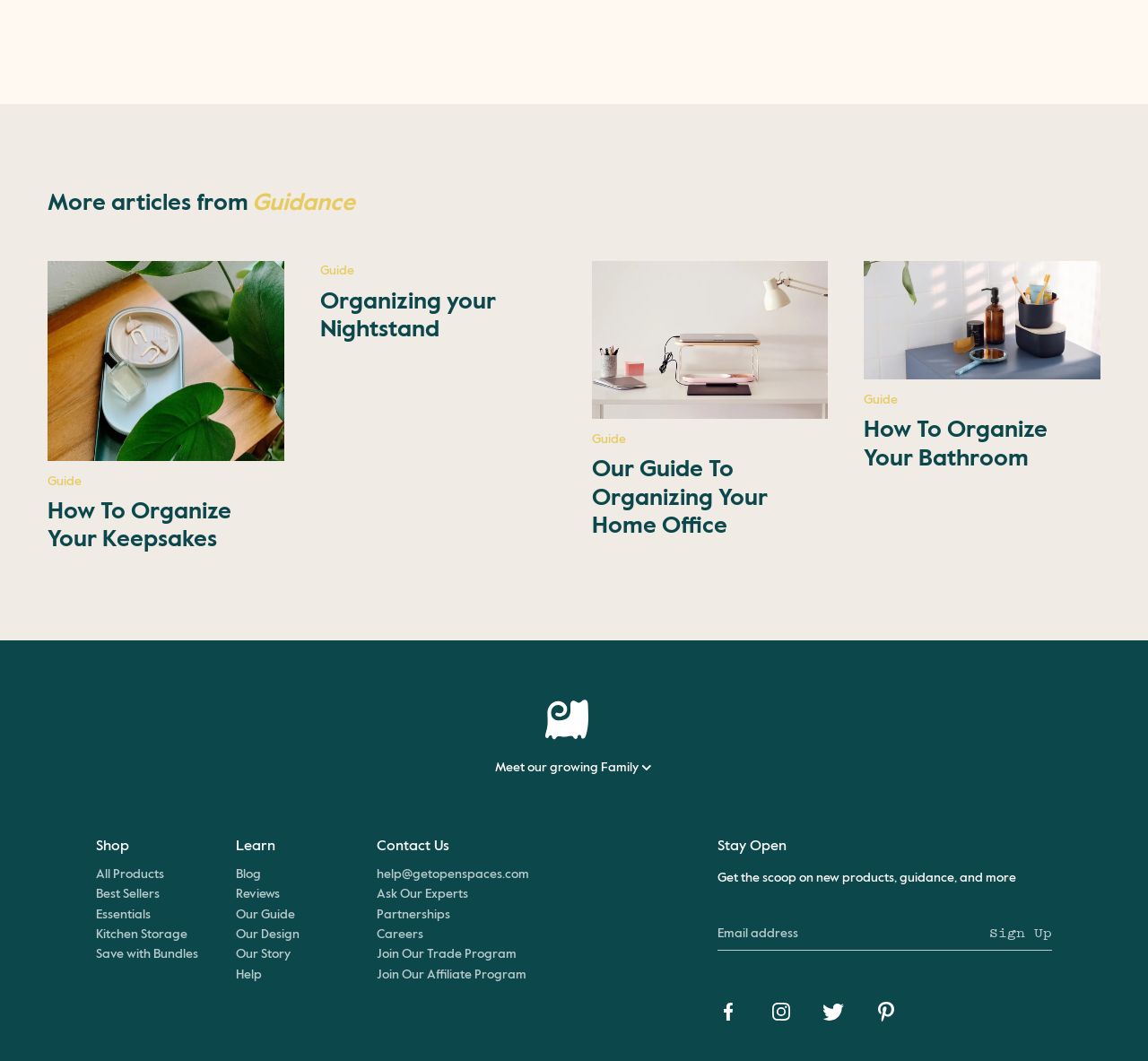Please determine the bounding box coordinates, formatted as (top-left x, top-left y, bottom-right x, bottom-right y), with all values as floating point numbers between 0 and 1. Identify the bounding box of the region described as: aria-label="See our Twitter"

[0.717, 0.943, 0.735, 0.966]